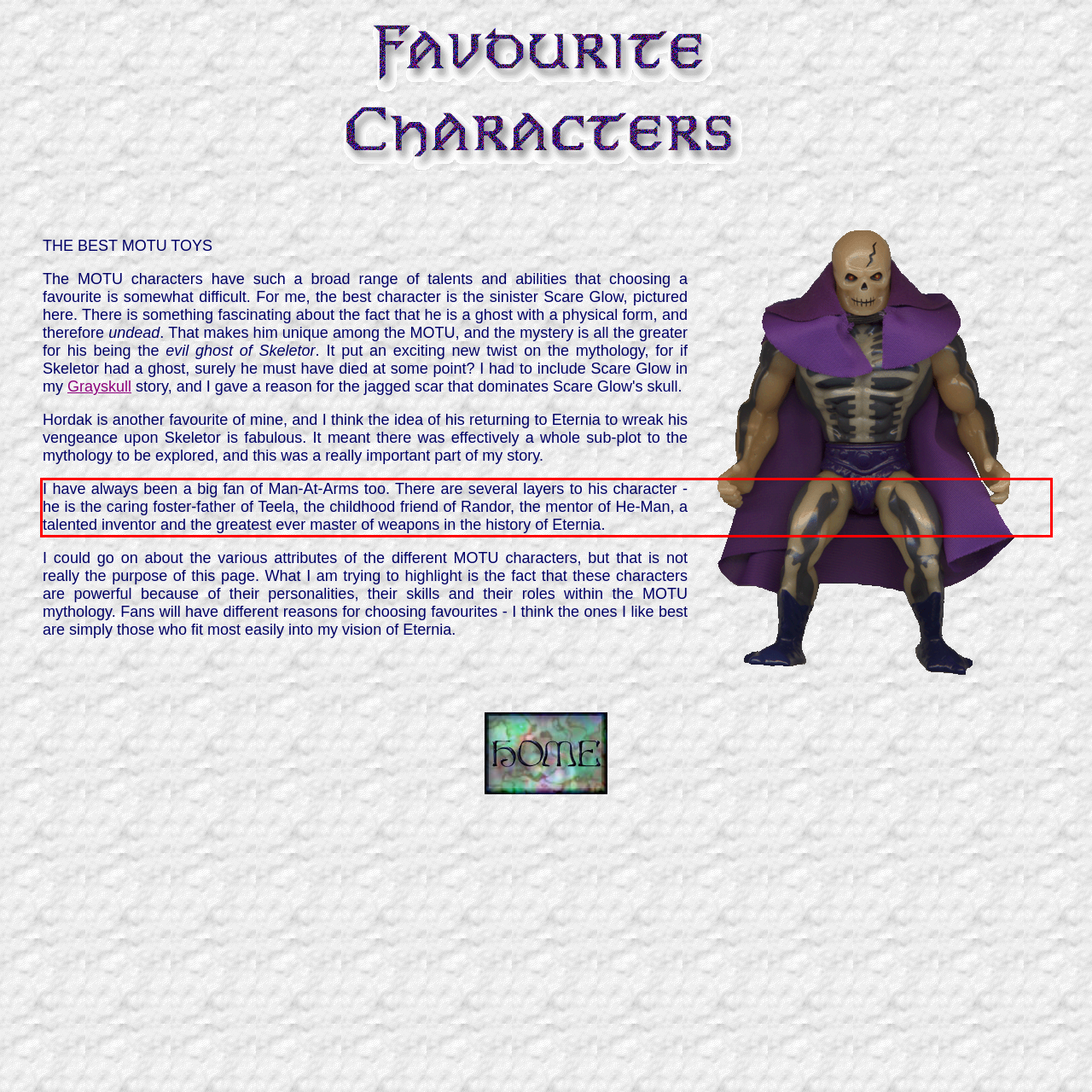Locate the red bounding box in the provided webpage screenshot and use OCR to determine the text content inside it.

I have always been a big fan of Man-At-Arms too. There are several layers to his character - he is the caring foster-father of Teela, the childhood friend of Randor, the mentor of He-Man, a talented inventor and the greatest ever master of weapons in the history of Eternia.